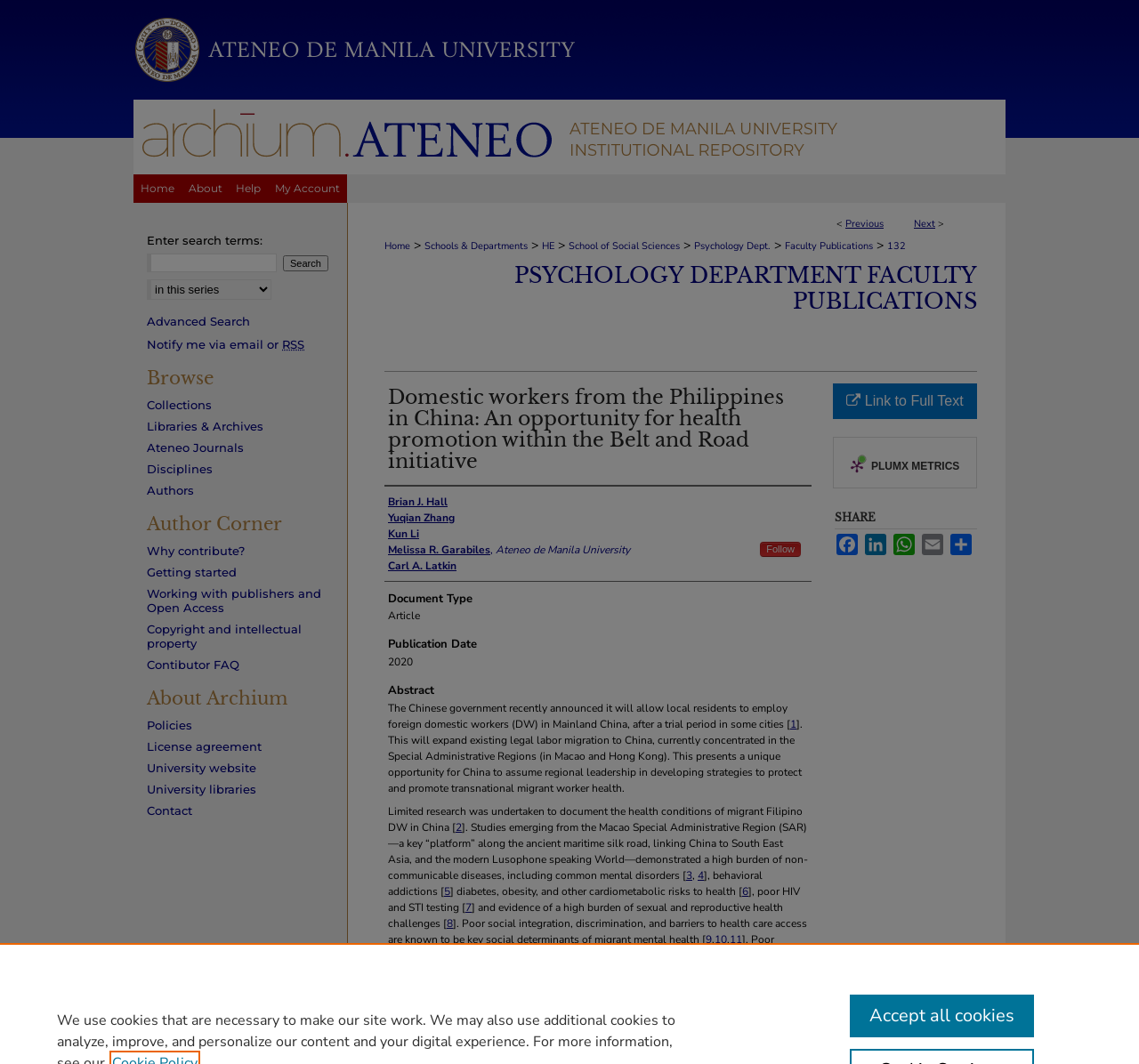Look at the image and give a detailed response to the following question: Who are the authors of the publication?

I found the authors of the publication by looking at the links under the 'Authors' heading, which listed the names of the authors, including Brian J. Hall, Yuqian Zhang, and others.